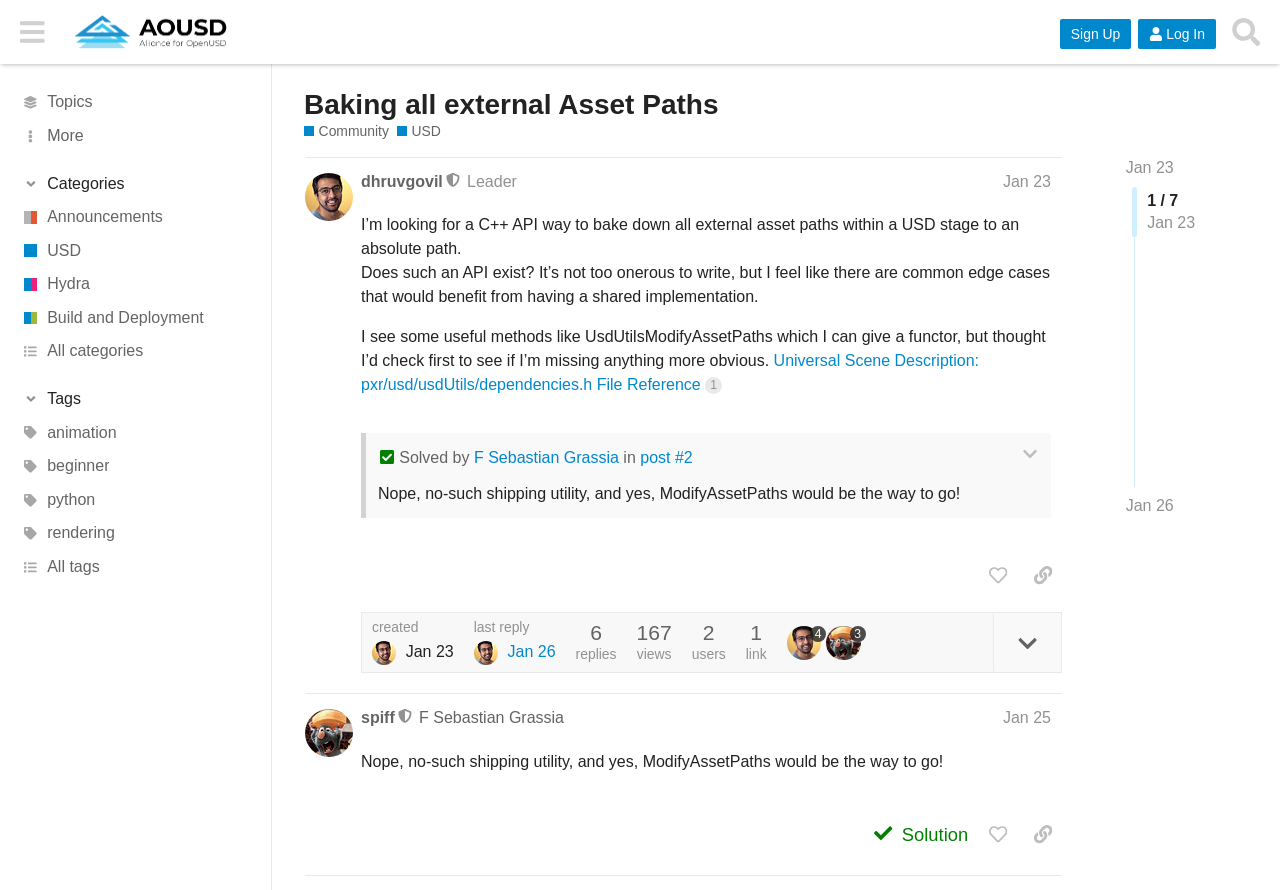Determine the coordinates of the bounding box that should be clicked to complete the instruction: "View the 'USD' category". The coordinates should be represented by four float numbers between 0 and 1: [left, top, right, bottom].

[0.0, 0.263, 0.212, 0.301]